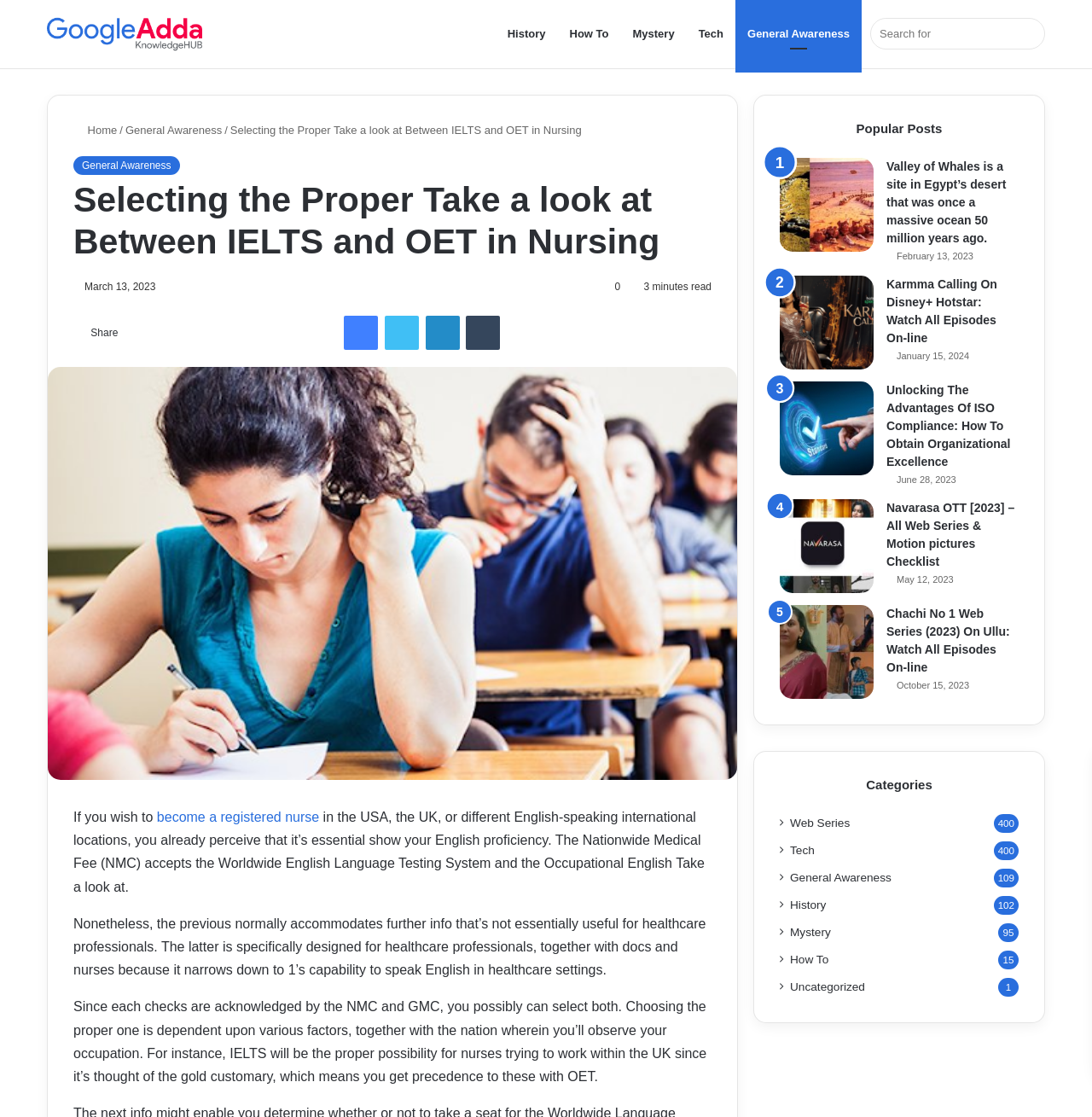Please determine the bounding box coordinates of the element to click in order to execute the following instruction: "Click on the Home link". The coordinates should be four float numbers between 0 and 1, specified as [left, top, right, bottom].

[0.067, 0.111, 0.107, 0.122]